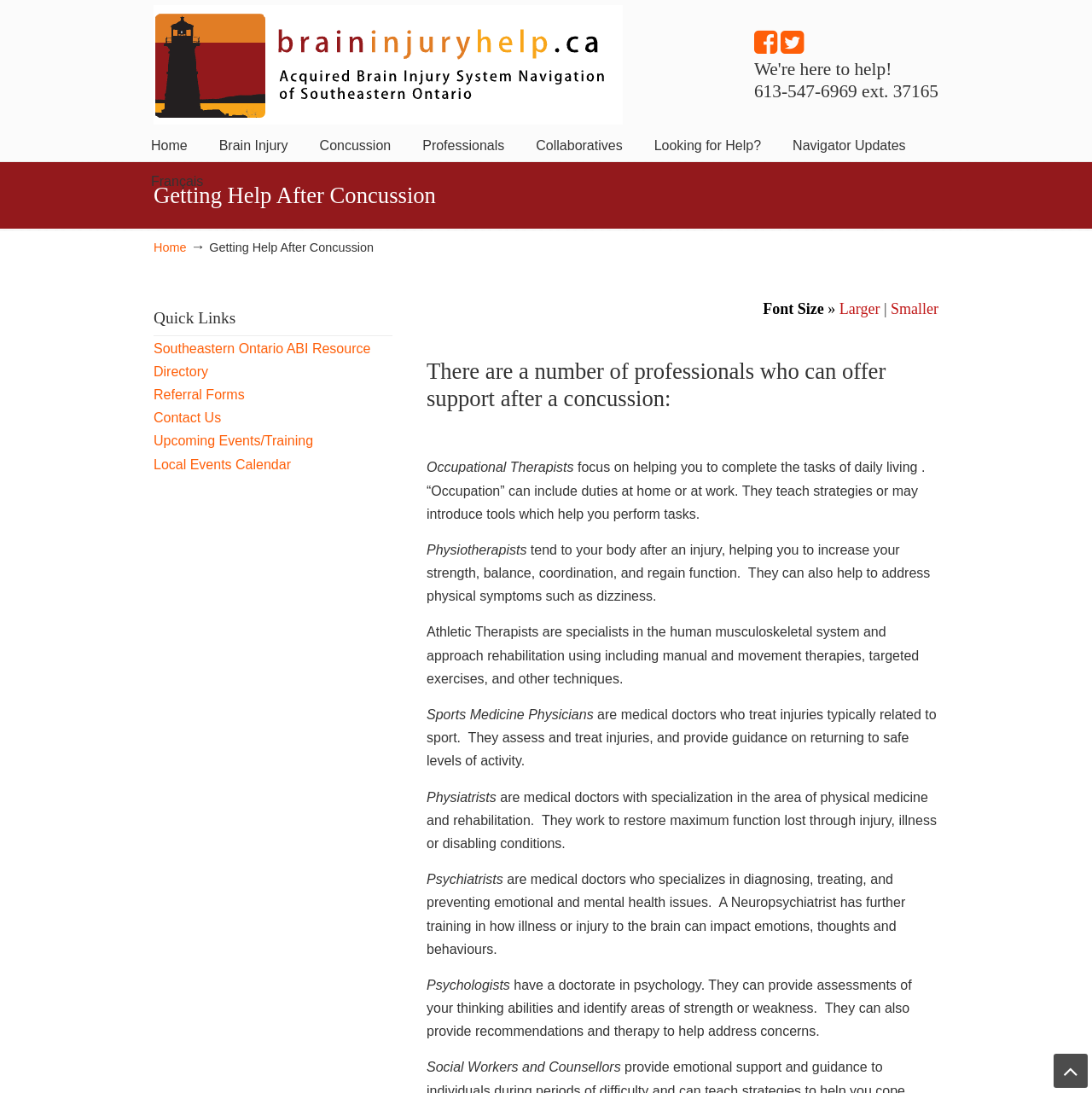Please identify the bounding box coordinates of the element's region that I should click in order to complete the following instruction: "Click on the 'Home' link". The bounding box coordinates consist of four float numbers between 0 and 1, i.e., [left, top, right, bottom].

[0.123, 0.117, 0.187, 0.15]